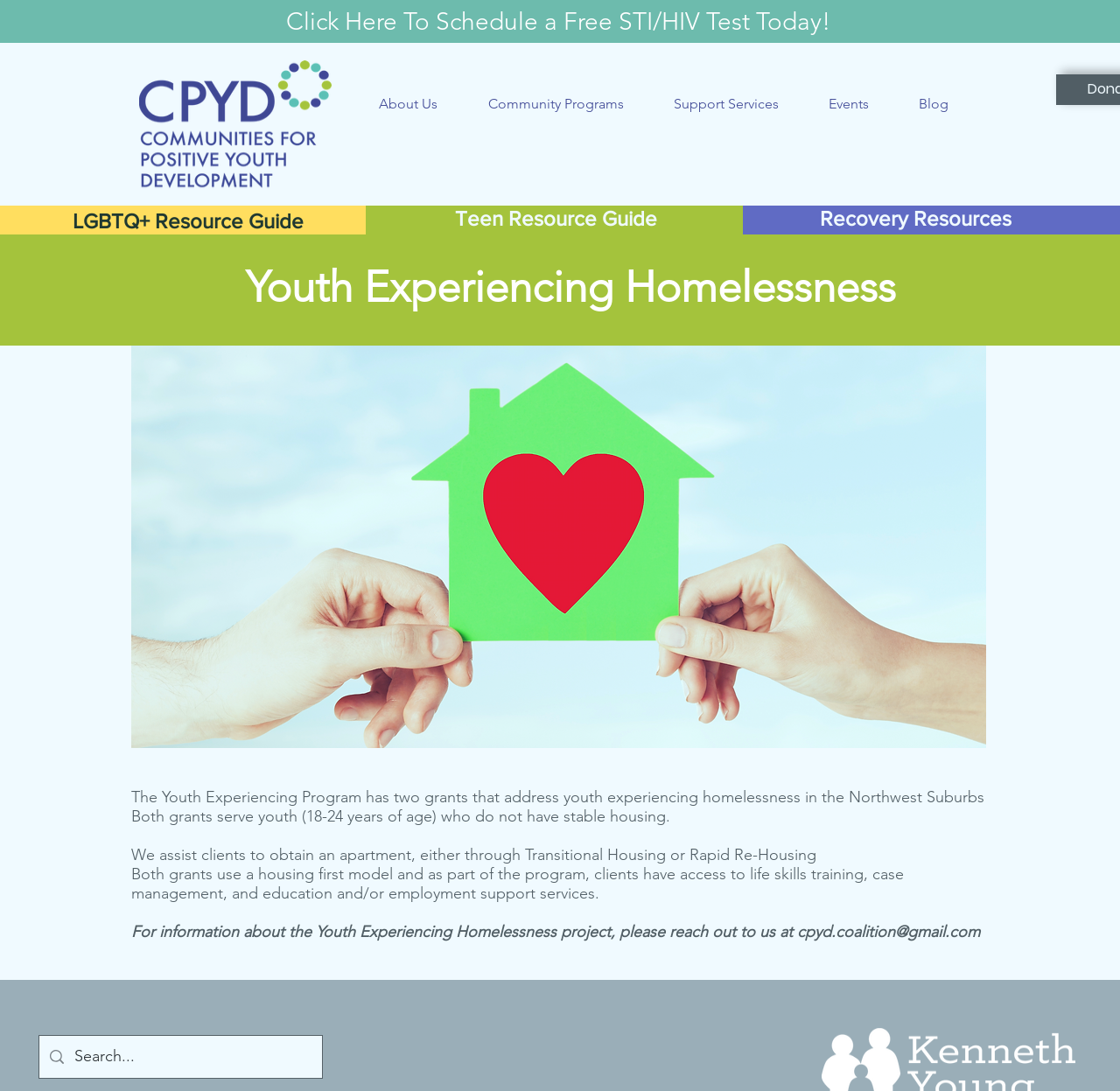Please determine the bounding box coordinates of the element to click in order to execute the following instruction: "Schedule a free STI/HIV test today". The coordinates should be four float numbers between 0 and 1, specified as [left, top, right, bottom].

[0.255, 0.006, 0.741, 0.033]